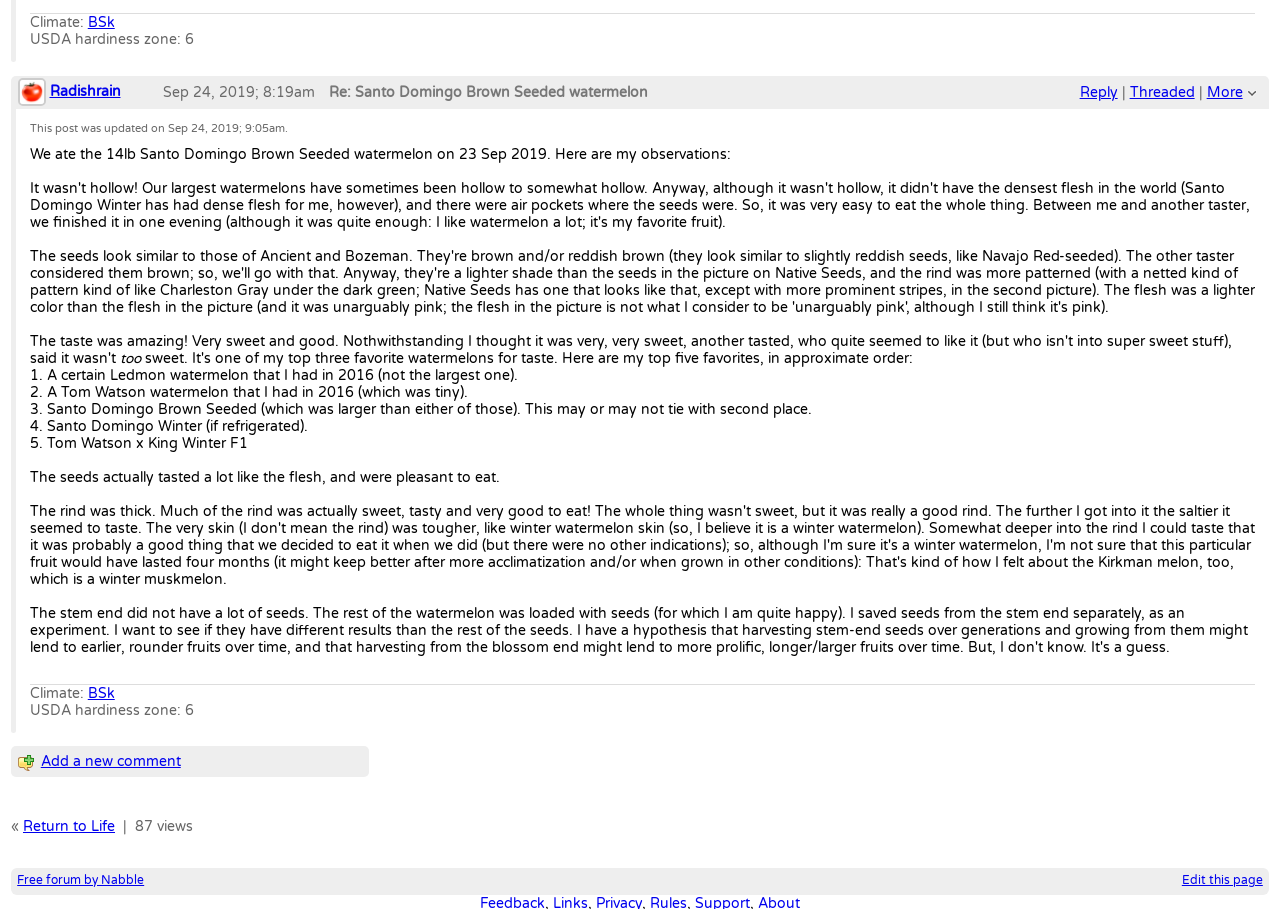How many favorite watermelons does the author have?
Respond with a short answer, either a single word or a phrase, based on the image.

5